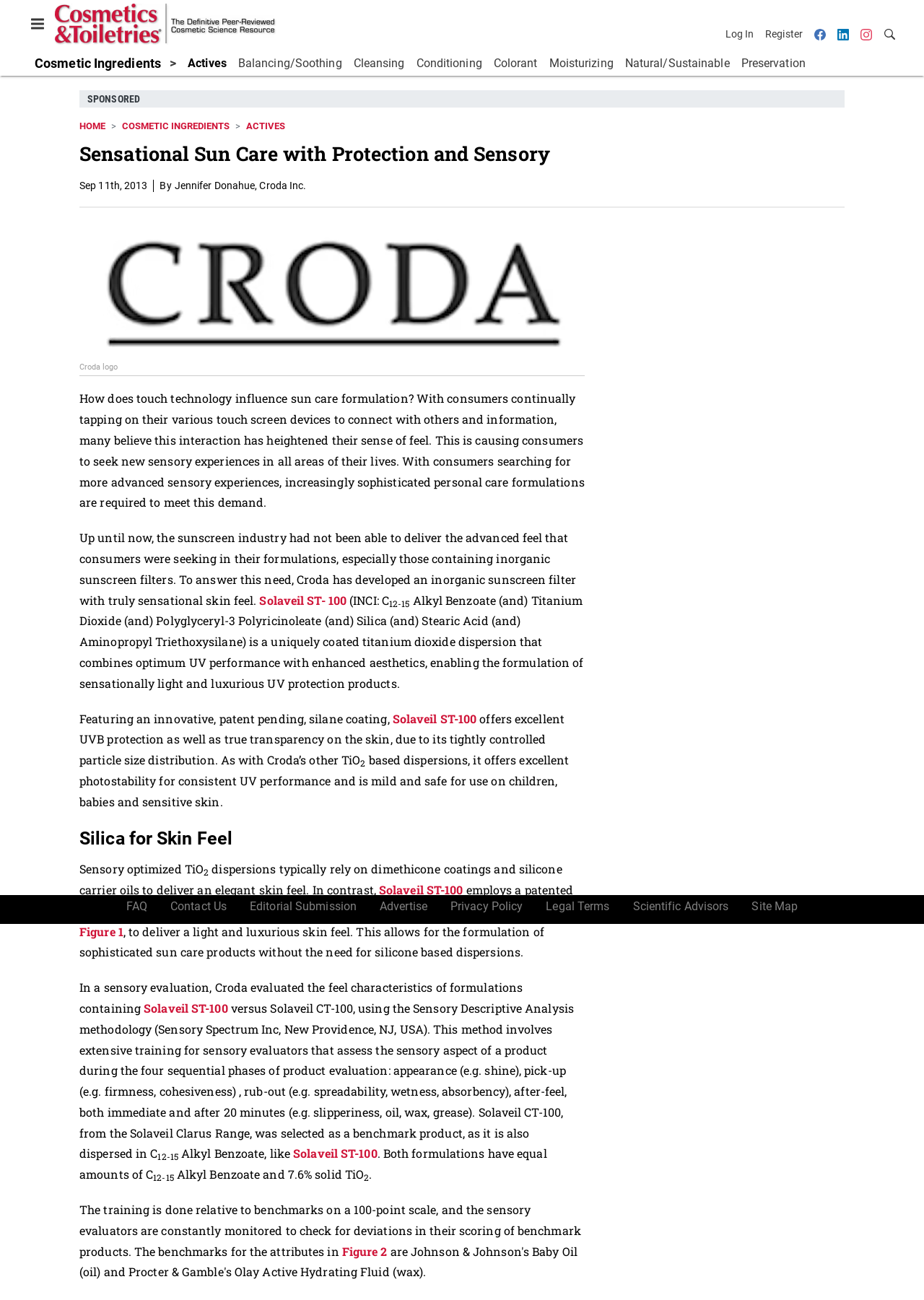Please give a succinct answer using a single word or phrase:
What is the purpose of the silane coating on Solaveil ST-100?

To offer excellent UVB protection and transparency on the skin